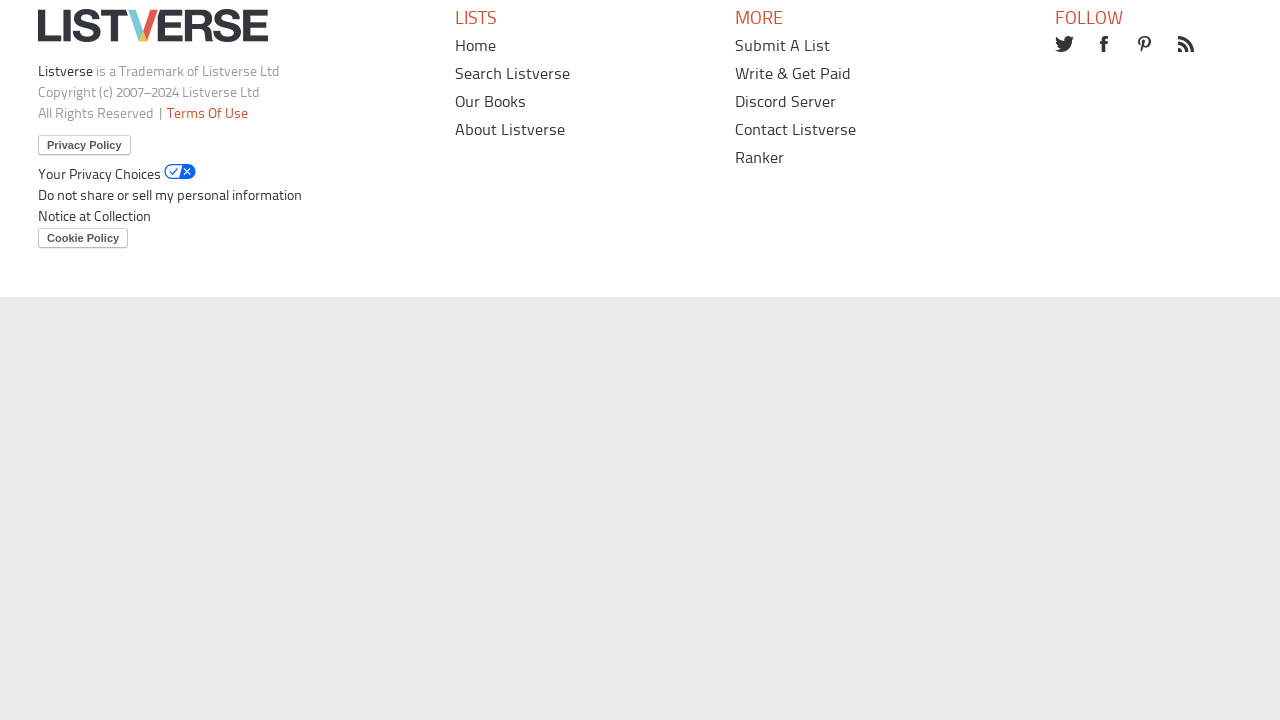How many social media links are provided?
Using the image, provide a concise answer in one word or a short phrase.

3